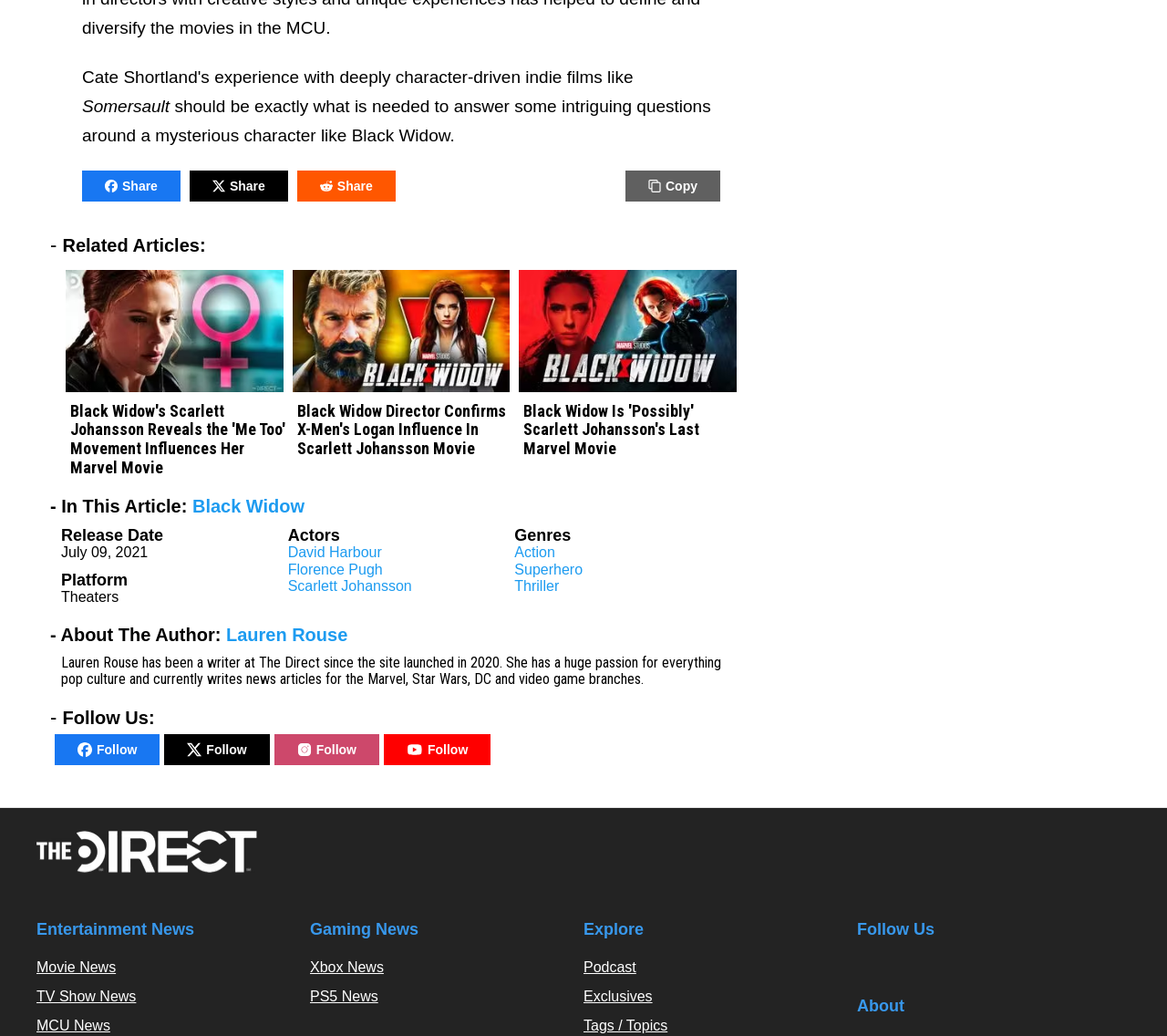Identify and provide the bounding box for the element described by: "Tags / Topics".

[0.5, 0.983, 0.572, 0.997]